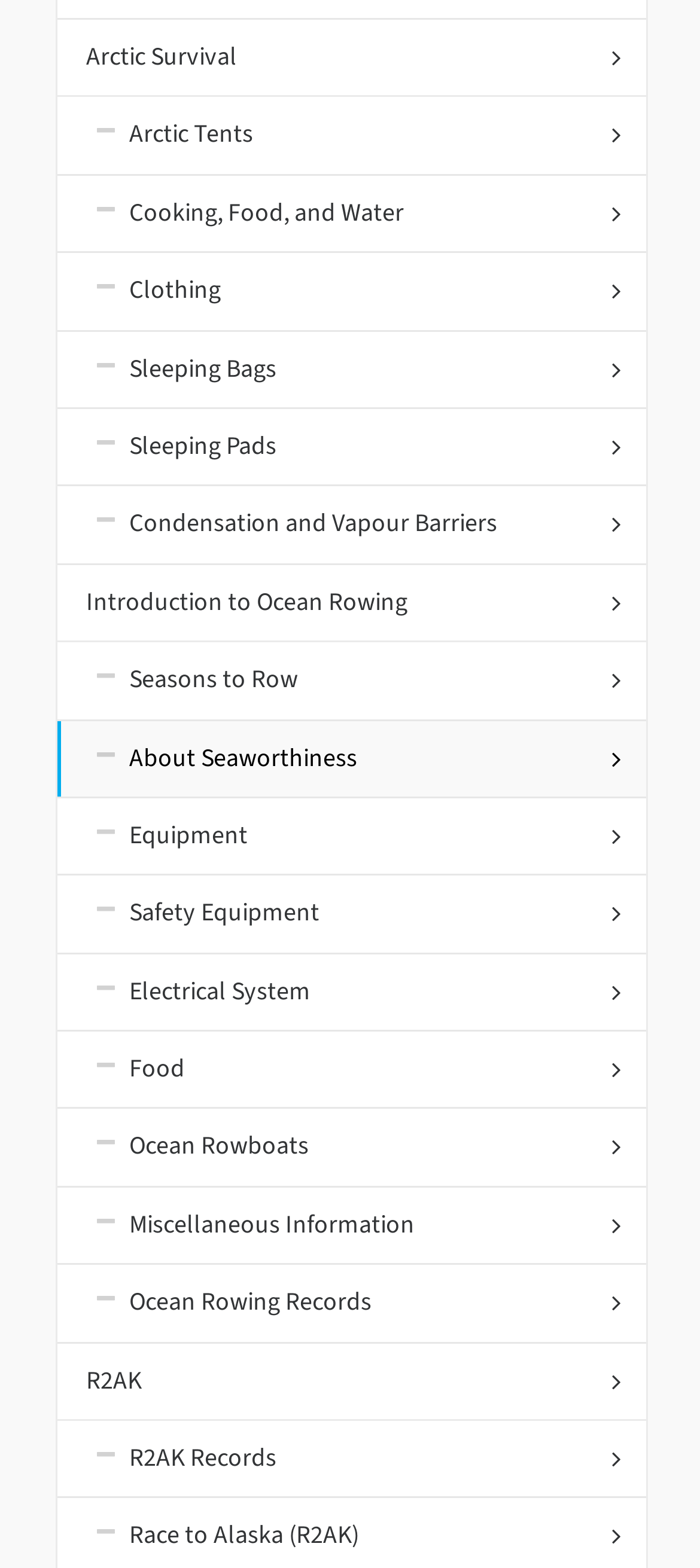Determine the bounding box coordinates of the clickable area required to perform the following instruction: "Learn about Safety Equipment". The coordinates should be represented as four float numbers between 0 and 1: [left, top, right, bottom].

[0.082, 0.559, 0.923, 0.607]